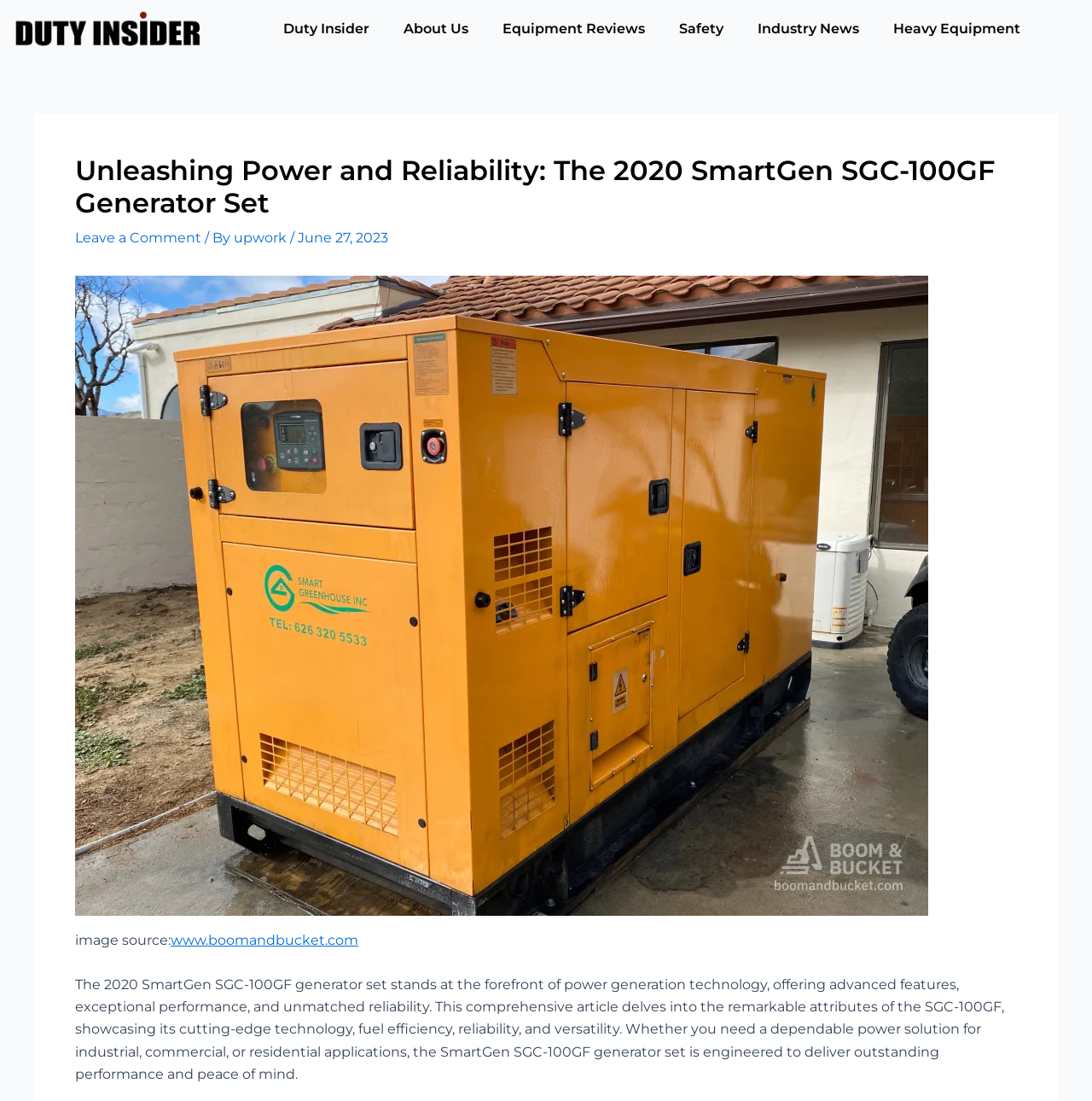What is the purpose of the SmartGen SGC-100GF?
Carefully analyze the image and provide a detailed answer to the question.

I found the answer by reading the text on the webpage, which says 'Whether you need a dependable power solution for industrial, commercial, or residential applications, the SmartGen SGC-100GF generator set is engineered to deliver outstanding performance and peace of mind.' This suggests that the purpose of the SmartGen SGC-100GF is to provide a power solution.